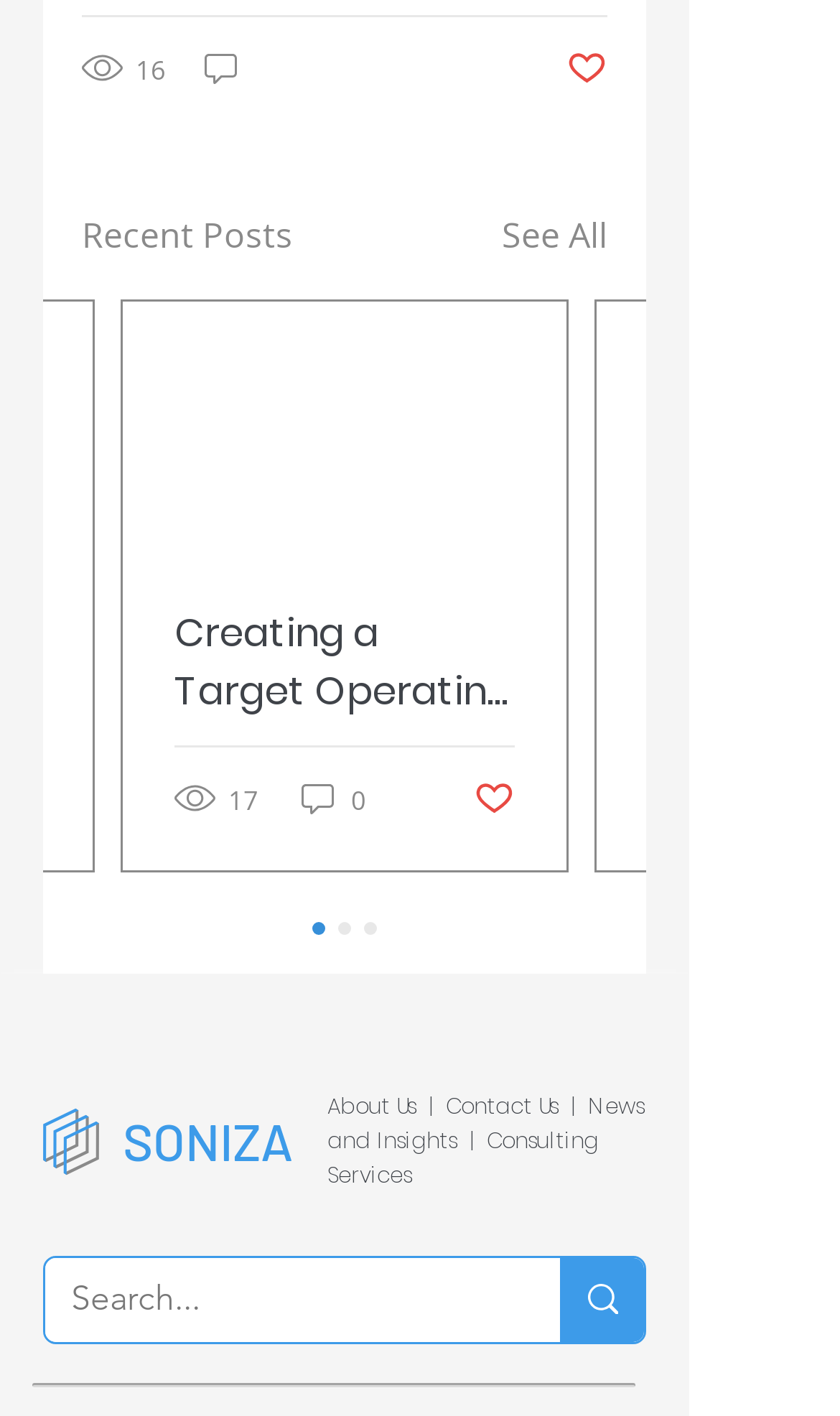Provide the bounding box coordinates of the HTML element this sentence describes: "aria-label="Search..." name="q" placeholder="Search..."". The bounding box coordinates consist of four float numbers between 0 and 1, i.e., [left, top, right, bottom].

[0.085, 0.888, 0.568, 0.947]